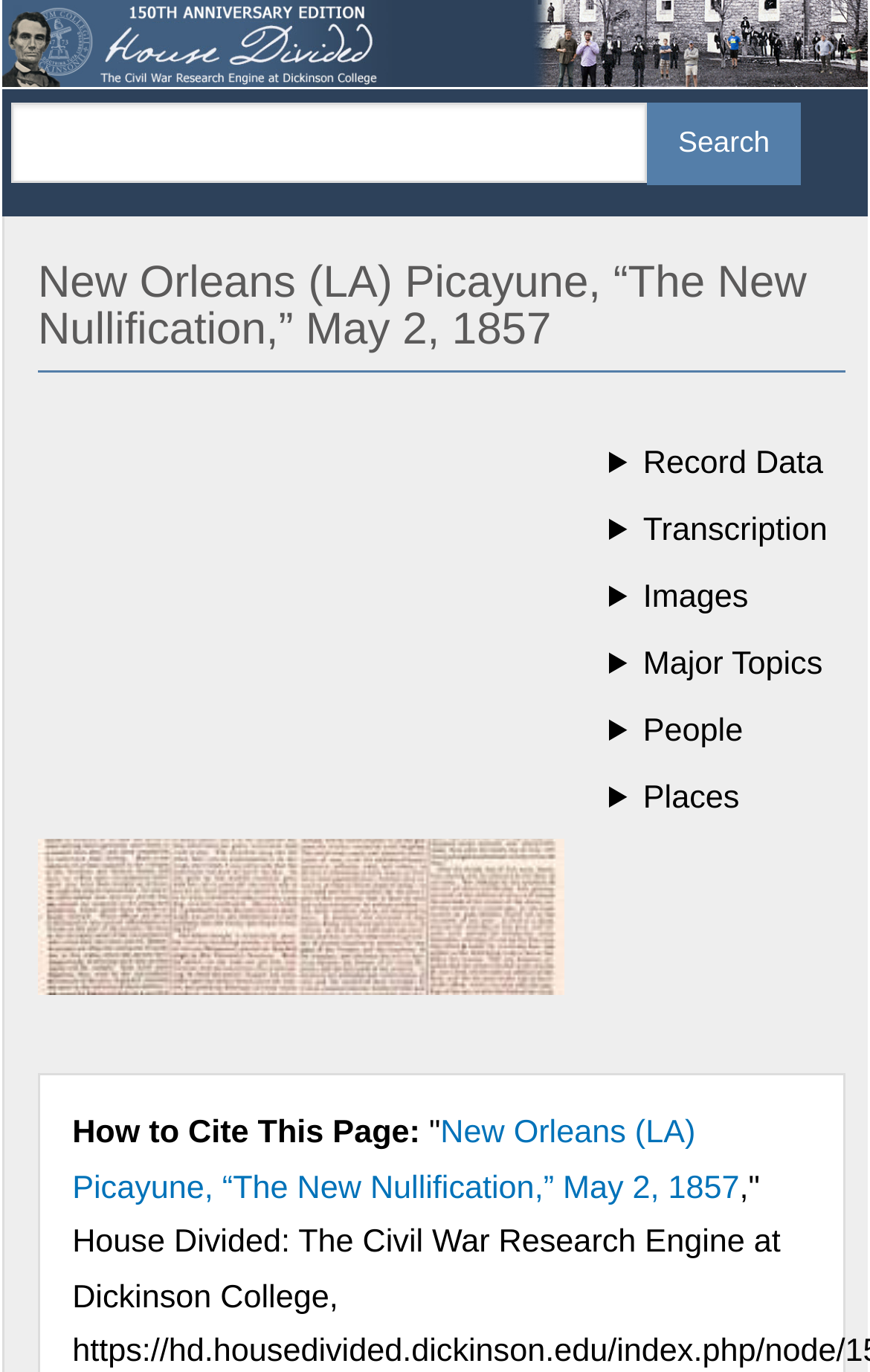Using the image as a reference, answer the following question in as much detail as possible:
What is the purpose of the 'Images' button?

I inferred the purpose of the 'Images' button by its location within a 'Details' section, which suggests that it is related to editing or managing content, and the button's text 'Images' implies that it is used to view or edit images related to the newspaper article.